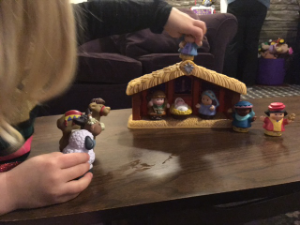What is the color of the couch in the background?
Kindly offer a detailed explanation using the data available in the image.

The caption describes the setting as a cozy living room with a plush purple couch, which provides a warm and festive atmosphere.